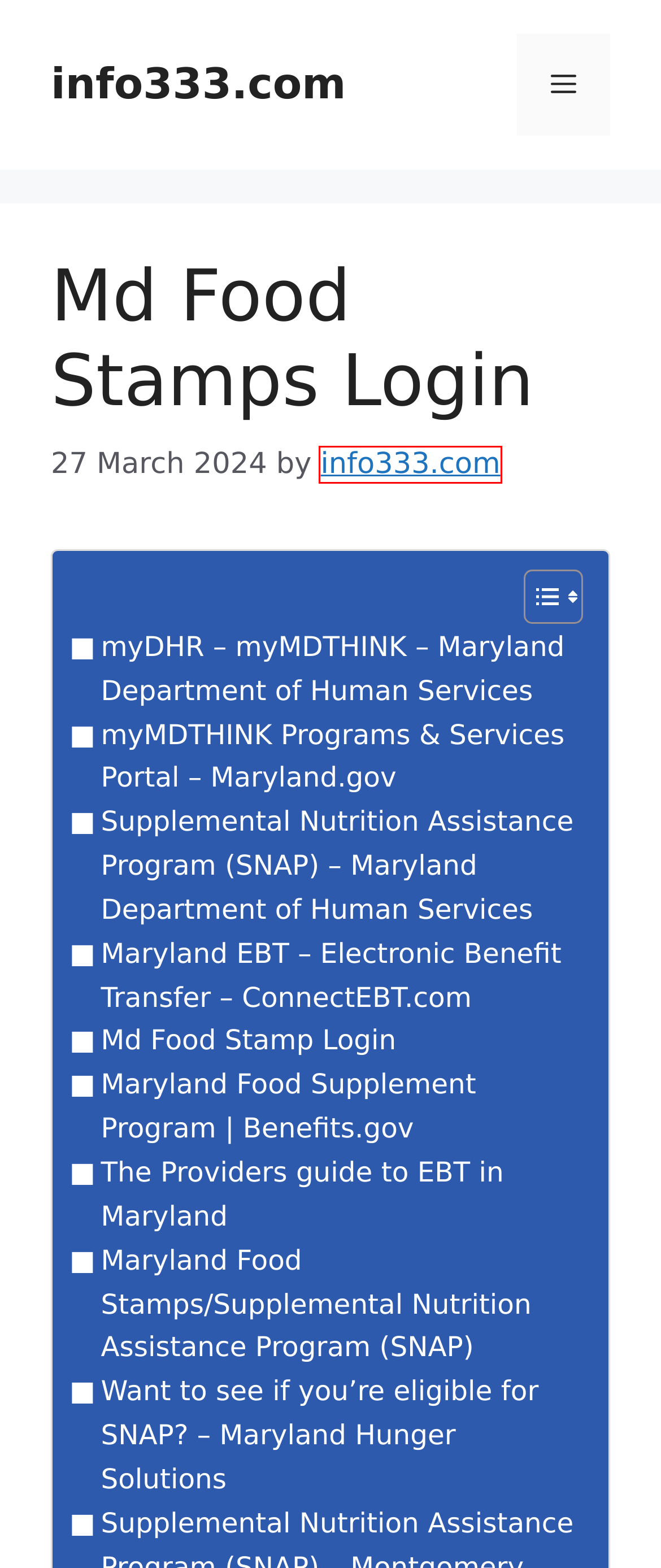Examine the screenshot of the webpage, noting the red bounding box around a UI element. Pick the webpage description that best matches the new page after the element in the red bounding box is clicked. Here are the candidates:
A. login - info333.com
B. My Pnw Login - info333.com
C. info333.com -
D. info333.com - info333.com
E. GeneratePress - The perfect foundation for your WordPress website.
F. Mj Platform Login - info333.com
G. Brandfolder Login - info333.com
H. Login To Salesforce - info333.com

D